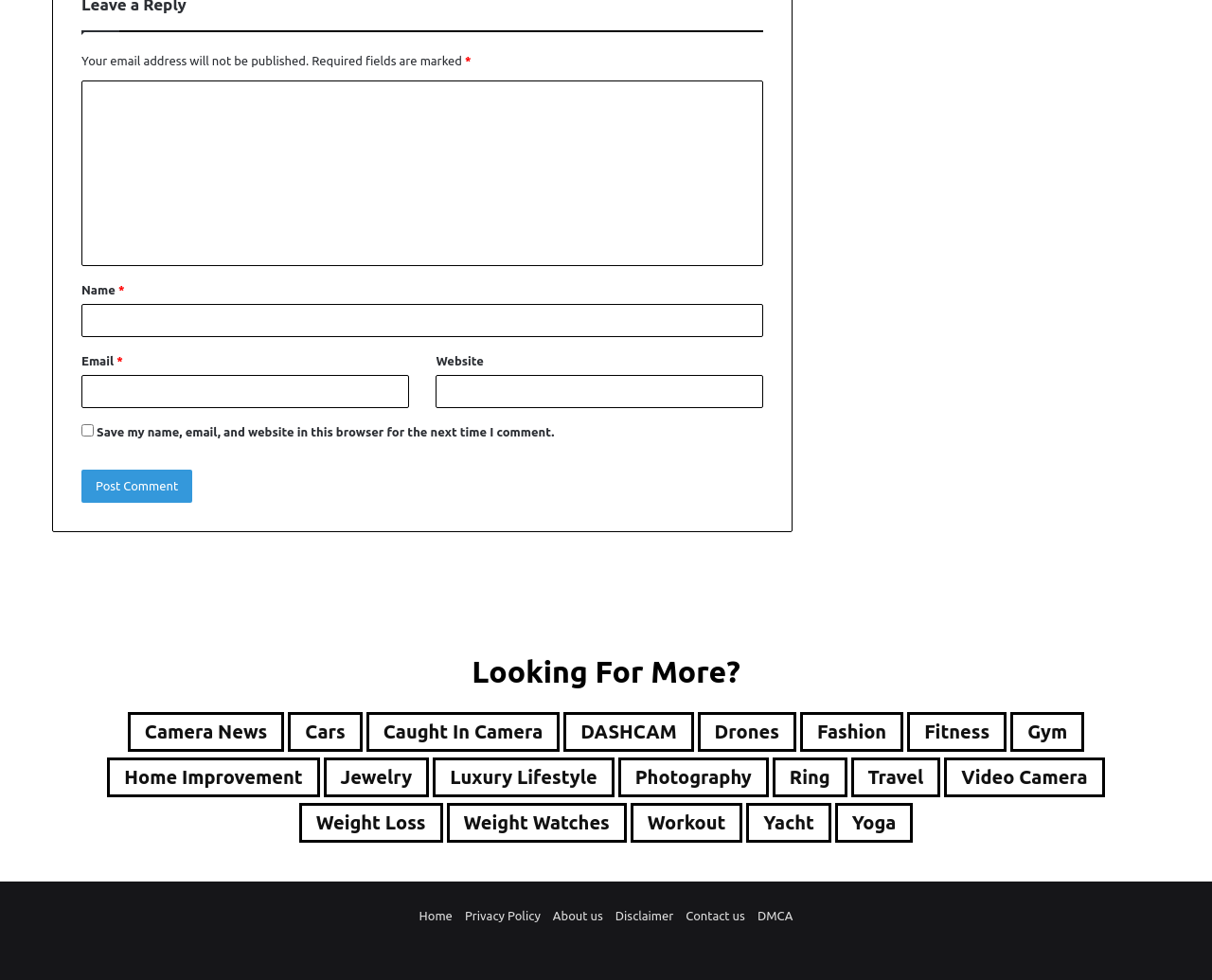What is the label of the first textbox?
Please respond to the question with a detailed and informative answer.

The first textbox is located at the top of the comment form and has a label 'Name' next to it, indicating that it is for entering the user's name.